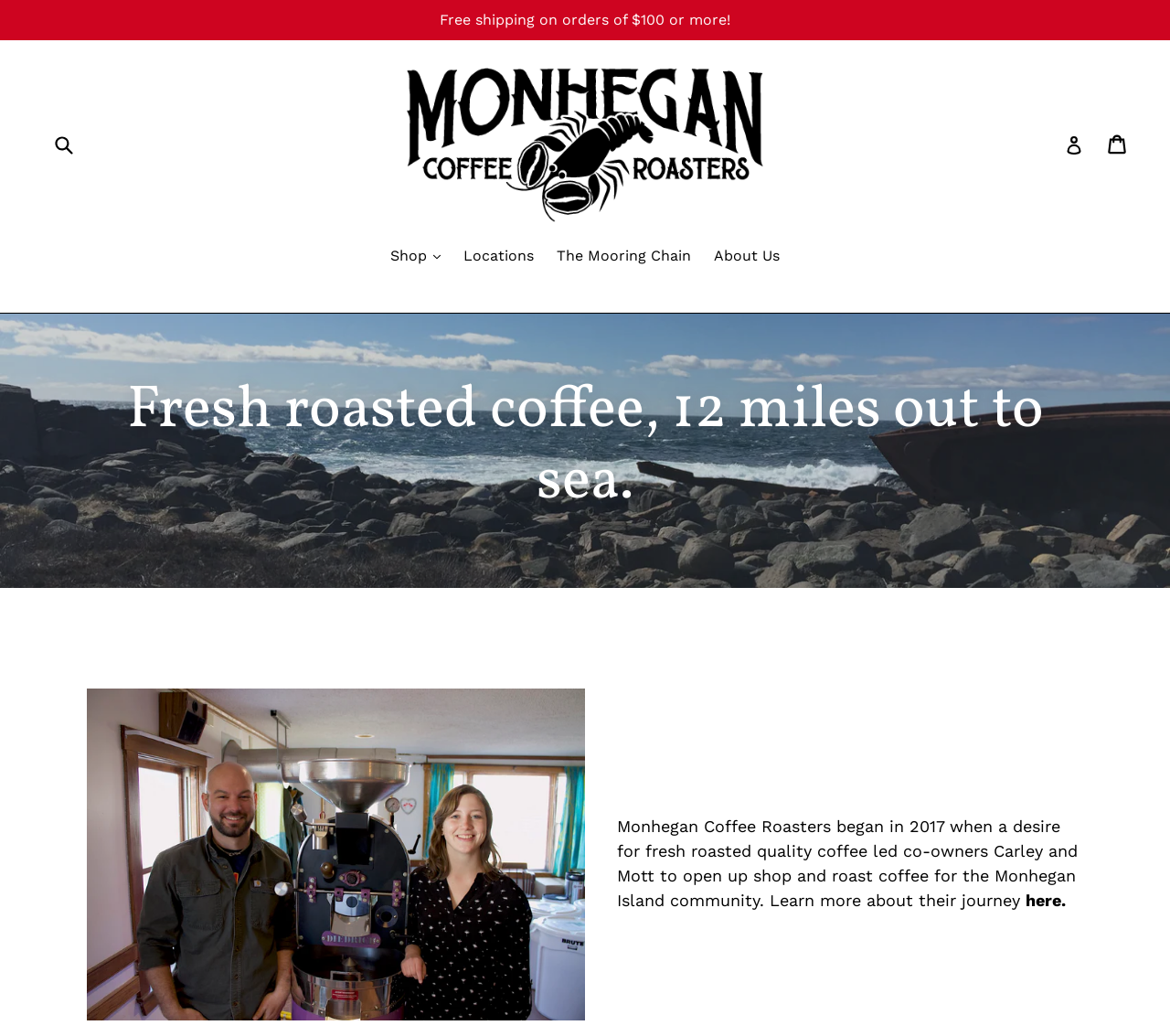What is the theme of the image on the page?
Please look at the screenshot and answer using one word or phrase.

Coffee